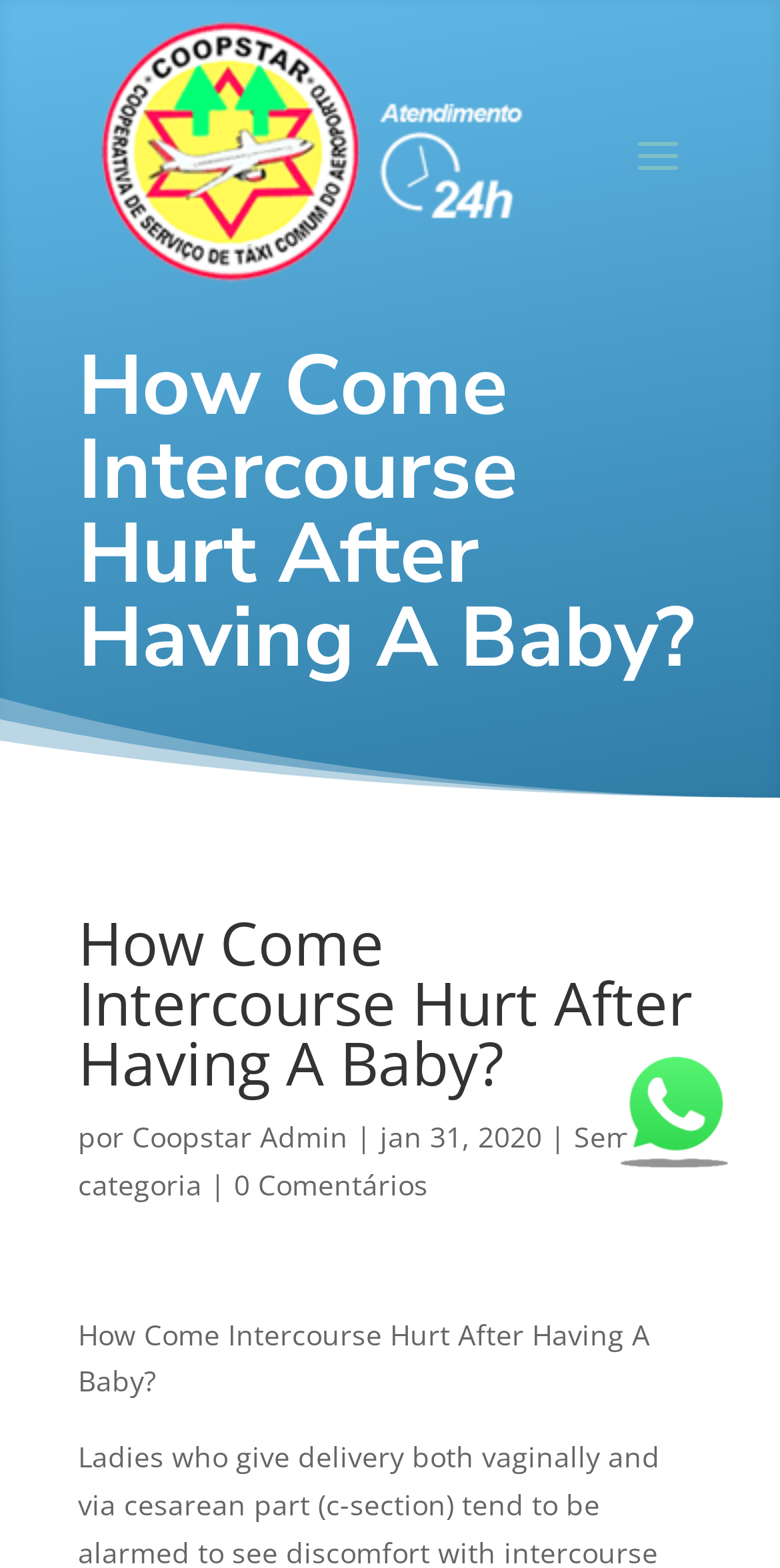Using the provided element description, identify the bounding box coordinates as (top-left x, top-left y, bottom-right x, bottom-right y). Ensure all values are between 0 and 1. Description: Sem categoria

[0.1, 0.713, 0.81, 0.767]